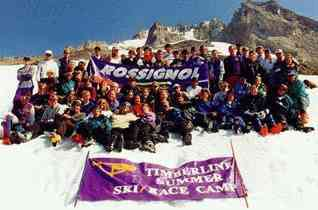What is the name of the ski brand affiliated with the camp?
Offer a detailed and exhaustive answer to the question.

The answer can be found in the caption, which mentions 'Rossignol' as the name of the popular ski brand that is represented by one of the prominent banners in the foreground.